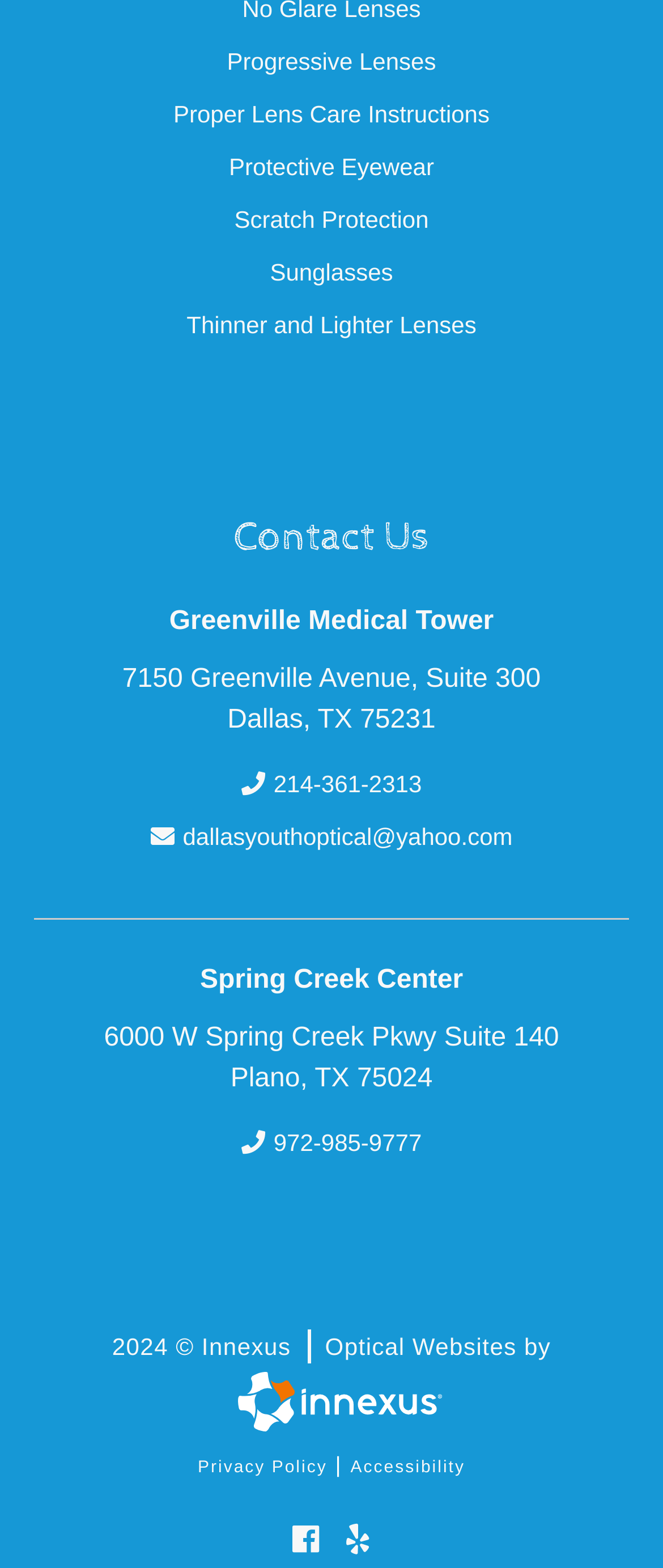What is the address of Greenville Medical Tower?
Relying on the image, give a concise answer in one word or a brief phrase.

7150 Greenville Avenue, Suite 300